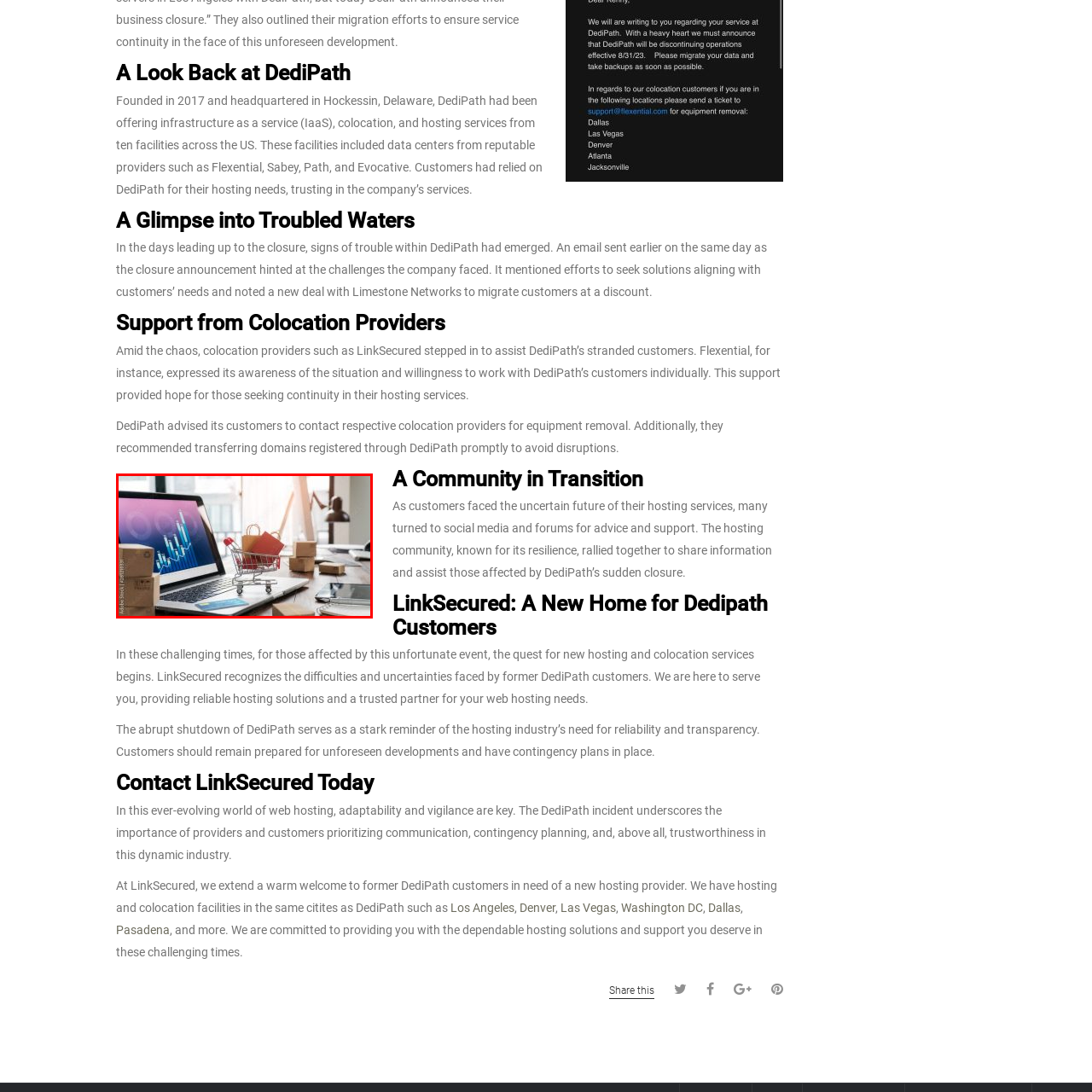What is the color of the shopping bags?
Look at the image section surrounded by the red bounding box and provide a concise answer in one word or phrase.

Red and orange